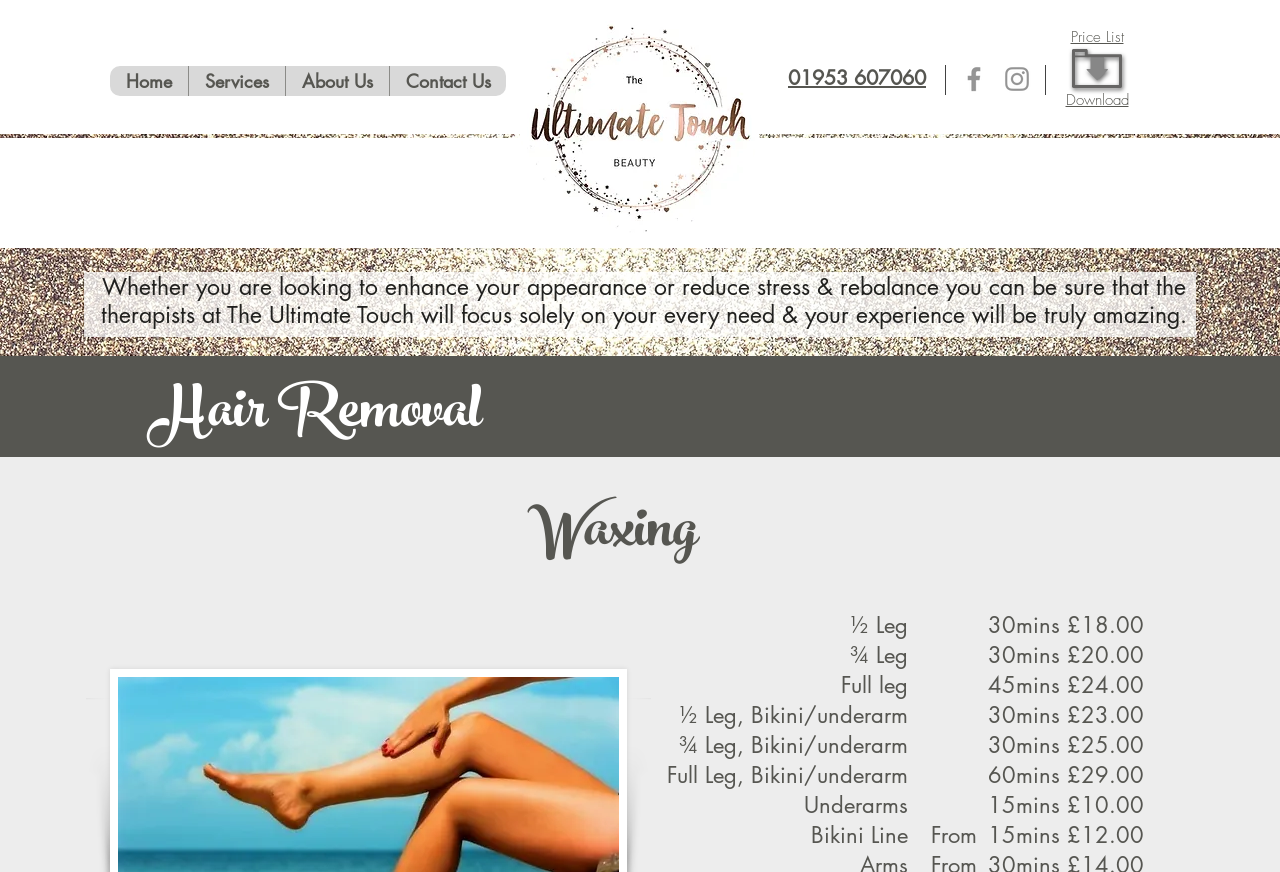Bounding box coordinates are specified in the format (top-left x, top-left y, bottom-right x, bottom-right y). All values are floating point numbers bounded between 0 and 1. Please provide the bounding box coordinate of the region this sentence describes: Services

[0.147, 0.076, 0.223, 0.11]